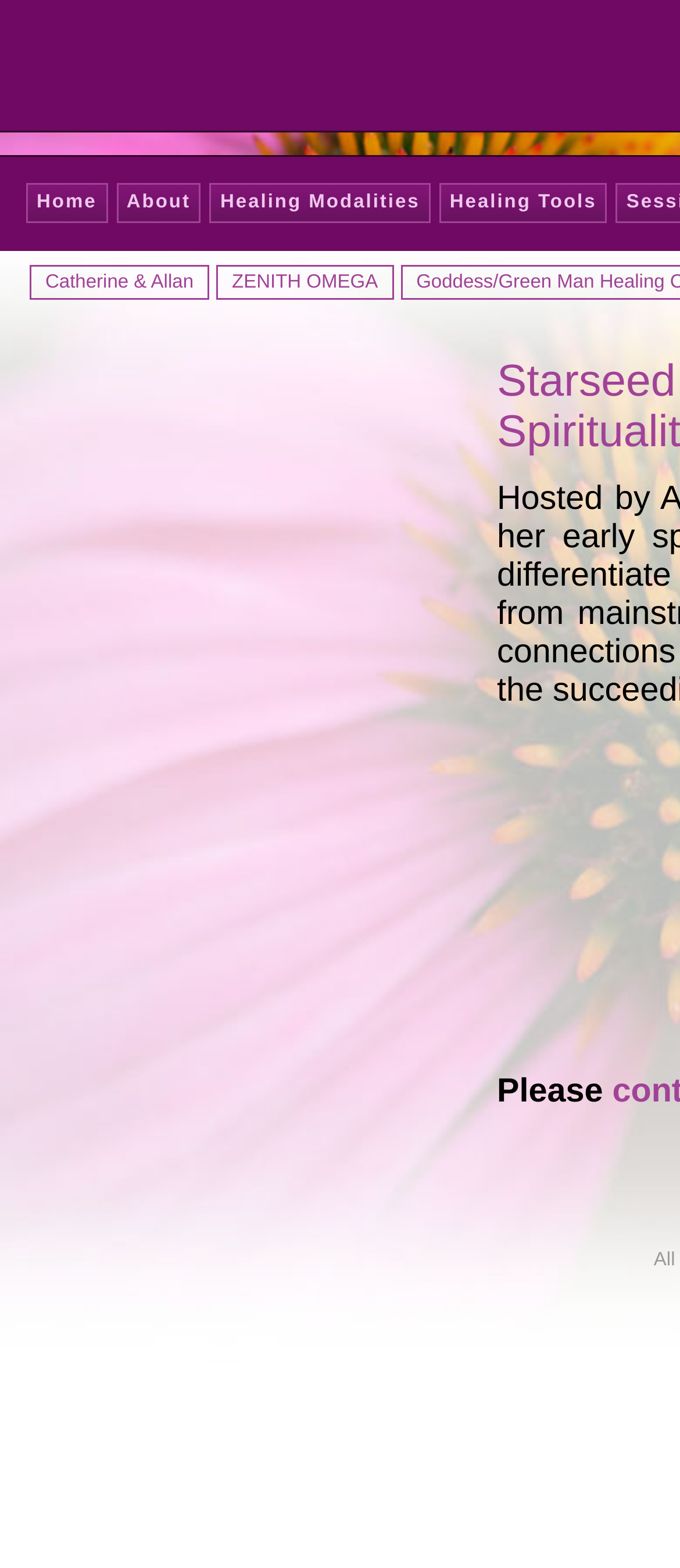Provide your answer in one word or a succinct phrase for the question: 
What is the width of the second image?

0.038